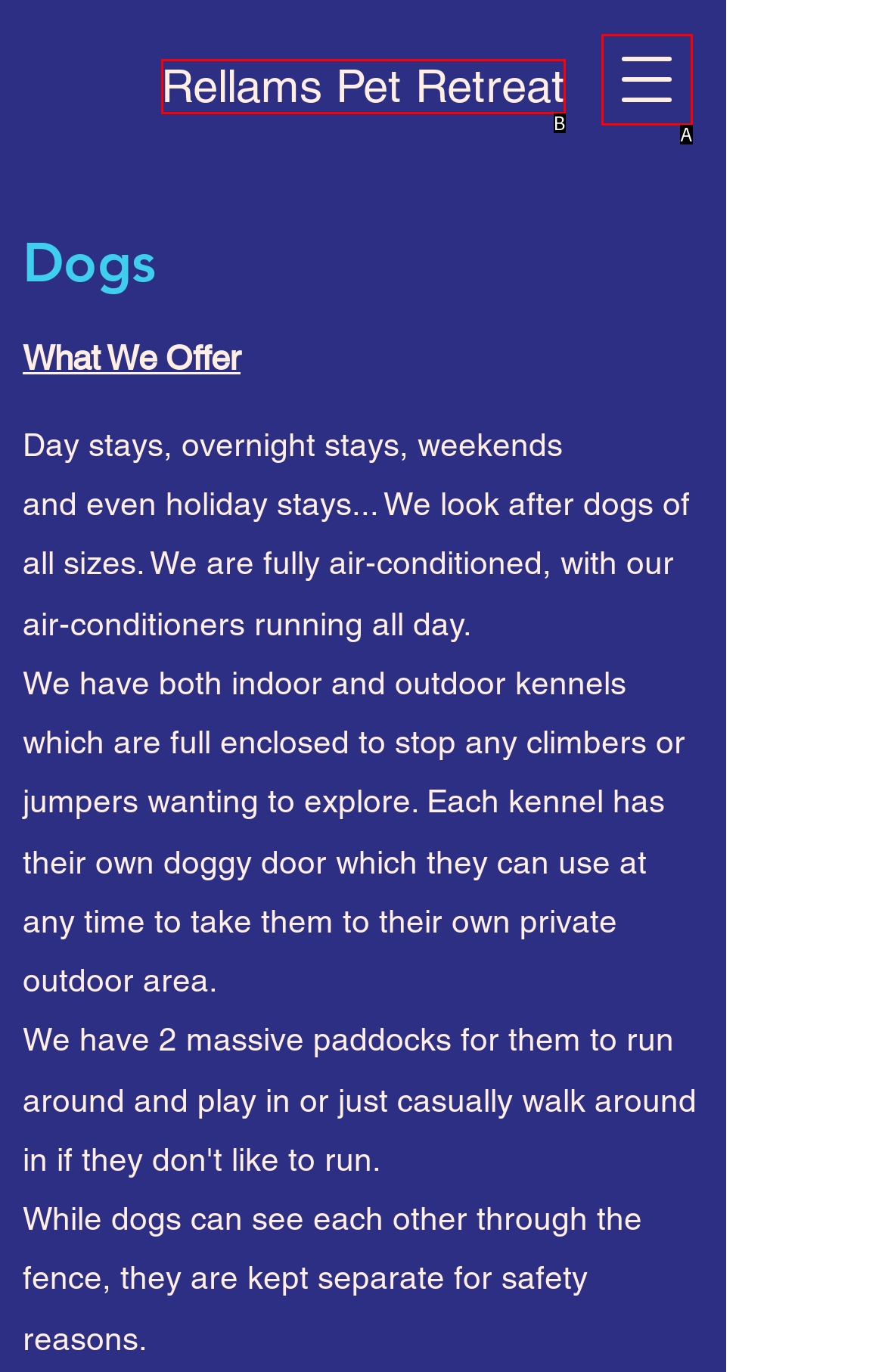From the provided choices, determine which option matches the description: Rellams Pet Retreat. Respond with the letter of the correct choice directly.

B